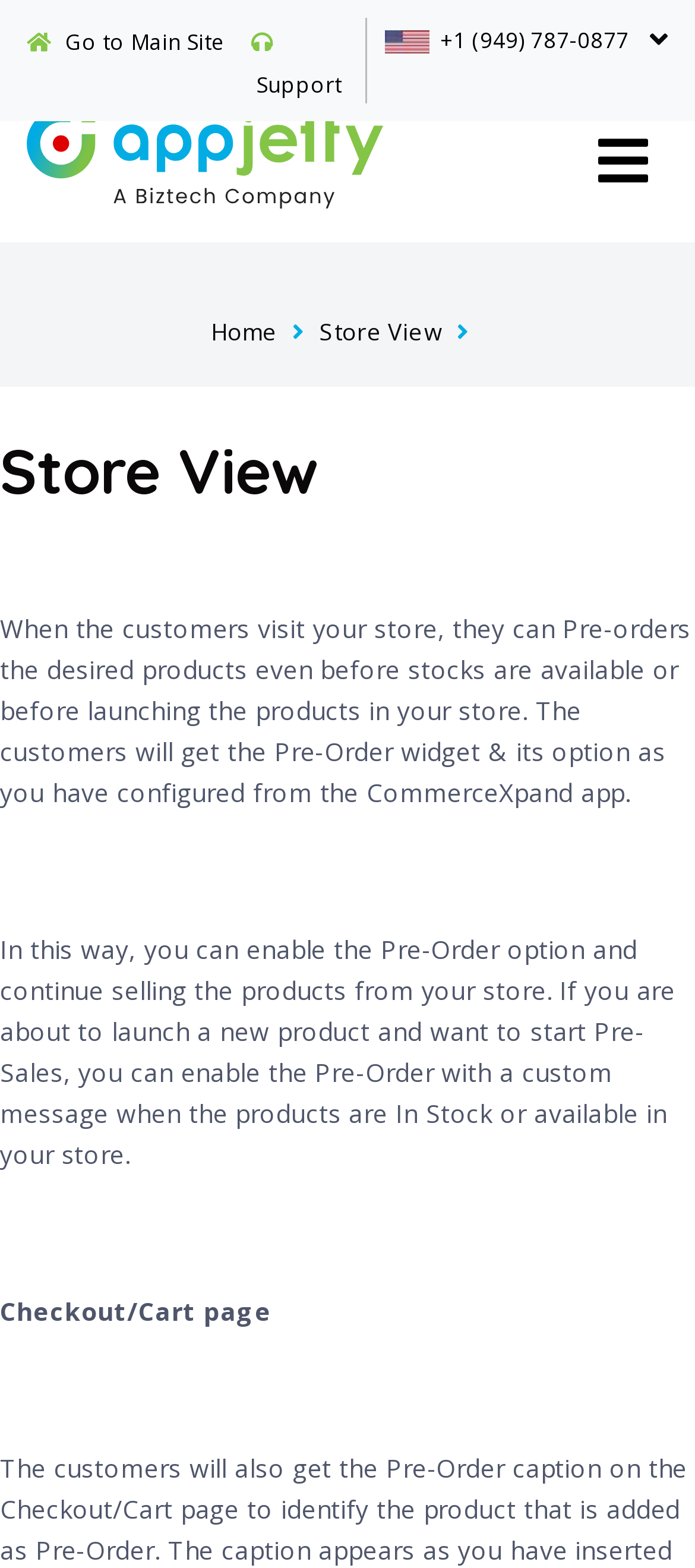What is the purpose of the Pre-Order option?
Use the screenshot to answer the question with a single word or phrase.

Enable pre-sales